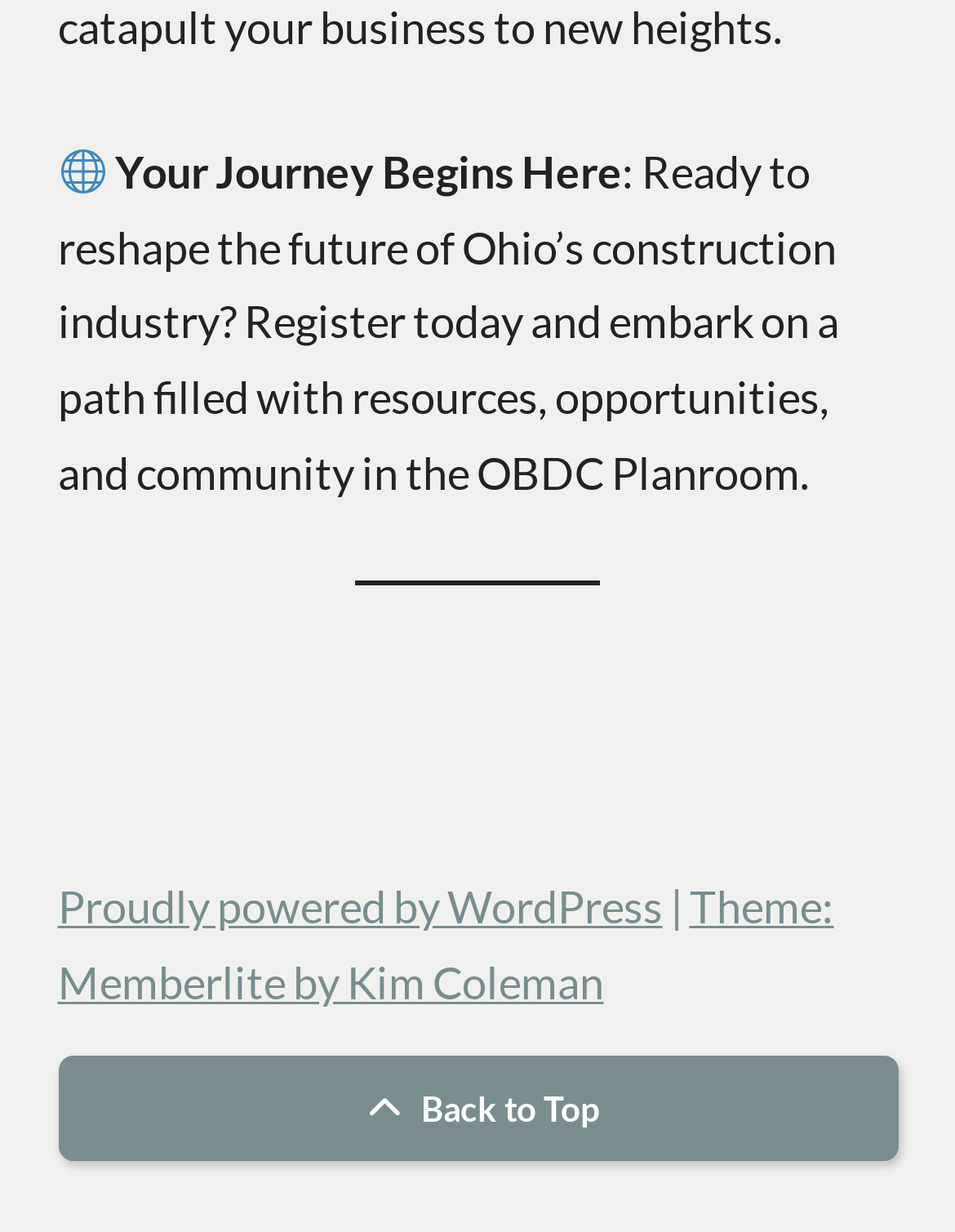Use a single word or phrase to respond to the question:
What is the platform that powers the website?

WordPress